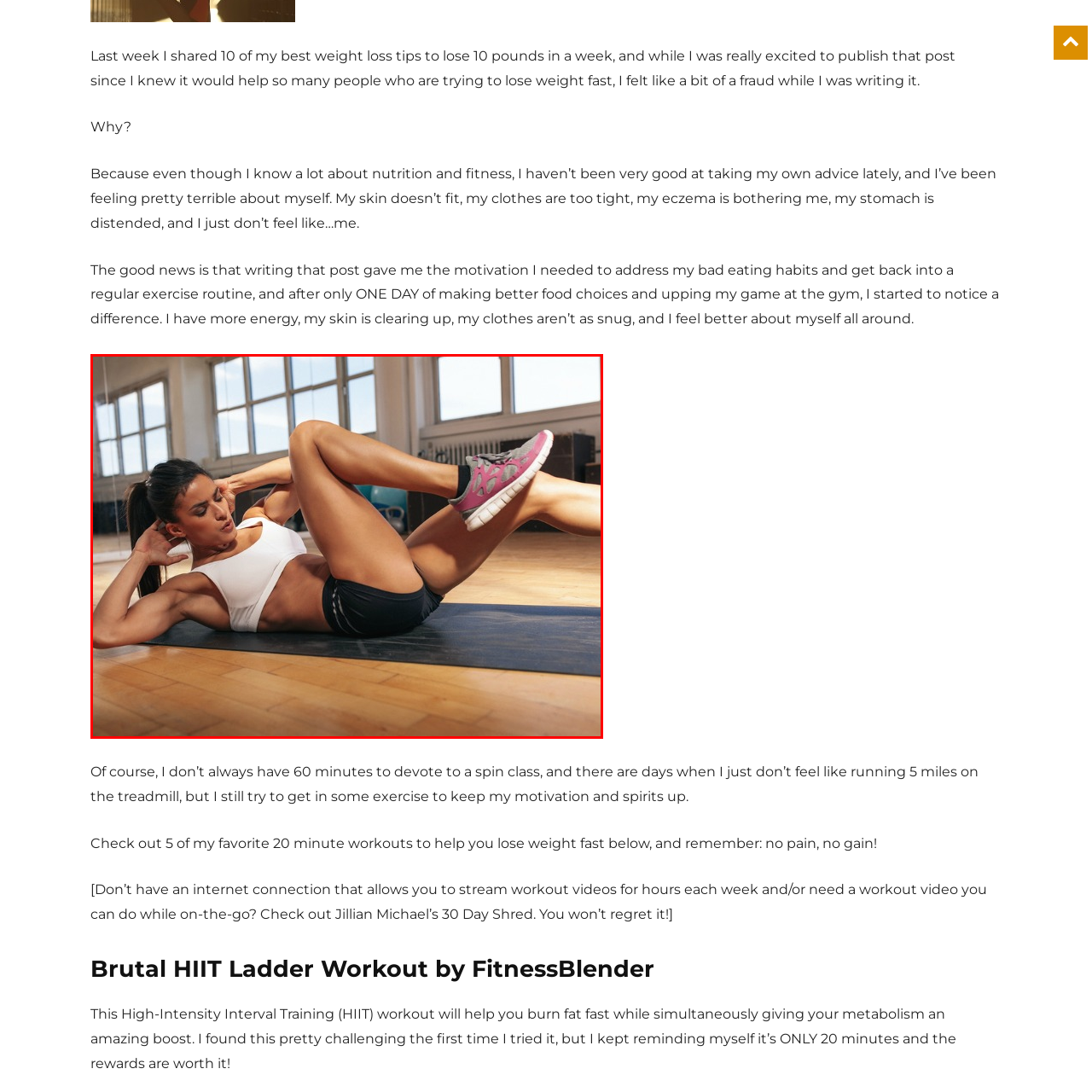View the segment outlined in white, What type of environment is the workout taking place in? 
Answer using one word or phrase.

Well-lit gym studio